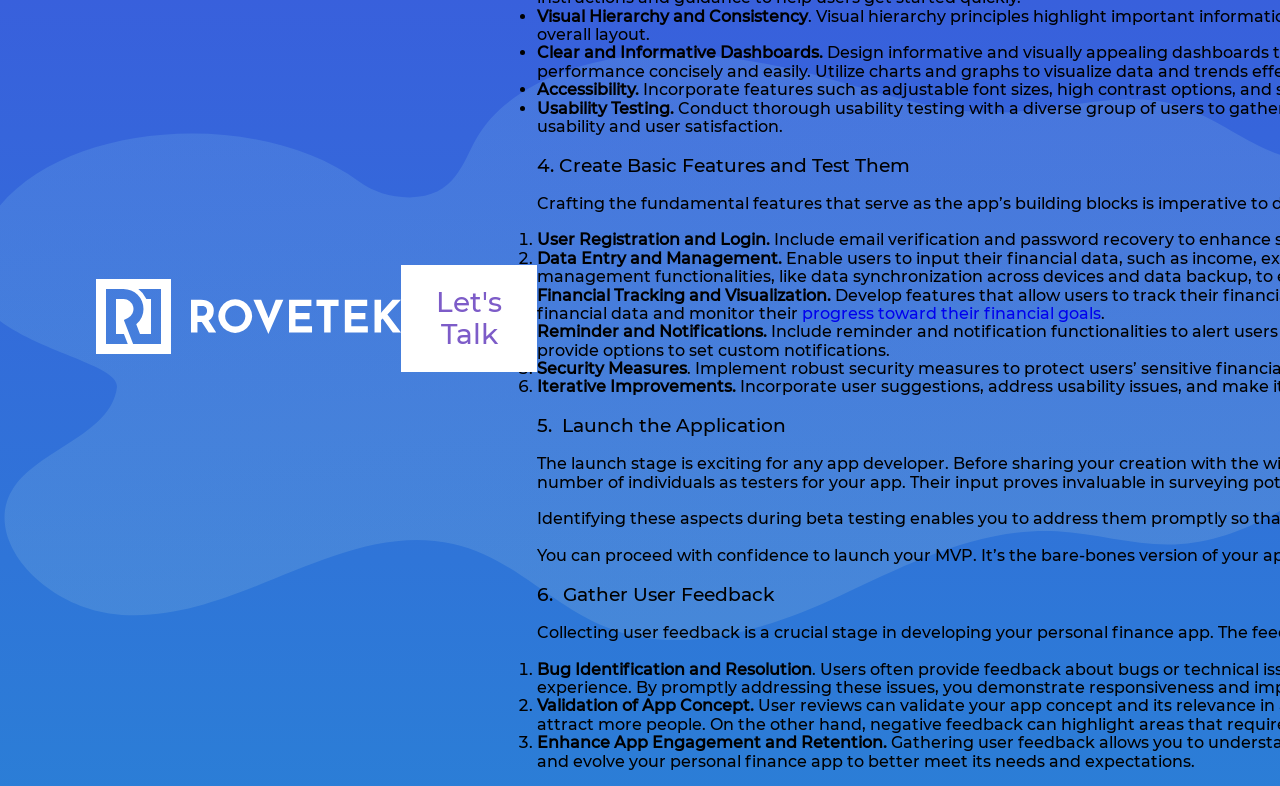Based on what you see in the screenshot, provide a thorough answer to this question: What is the focus of the financial tracking feature?

The financial tracking feature seems to be focused on helping users track their progress toward their financial goals, as mentioned in the link 'progress toward their financial goals'.